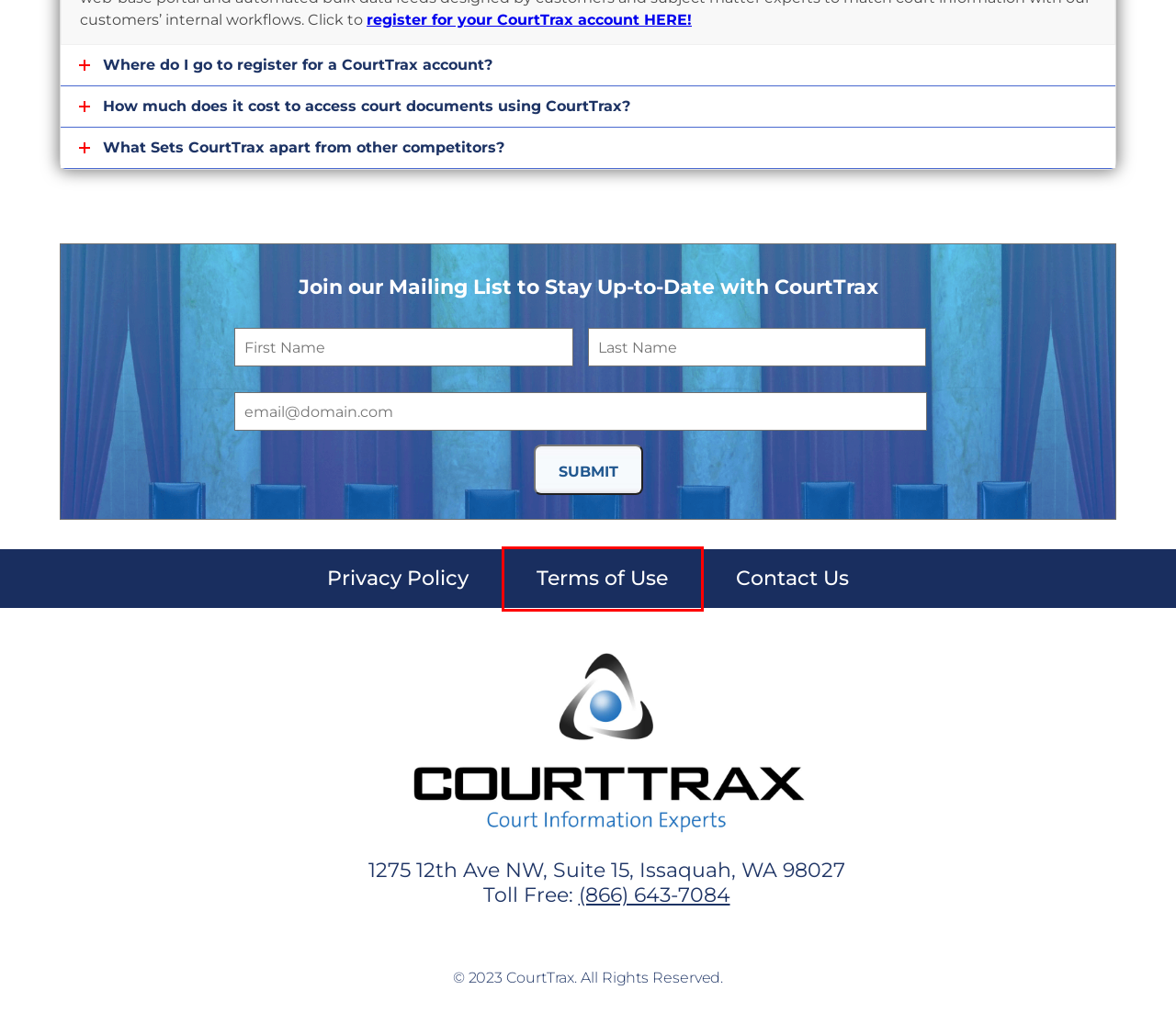Examine the screenshot of the webpage, which has a red bounding box around a UI element. Select the webpage description that best fits the new webpage after the element inside the red bounding box is clicked. Here are the choices:
A. CourtTrax Corporation | Court Information Experts
B. Terms of Use | CourtTrax Corporation
C. CourtTrax Client Services
D. Contact Us | CourtTrax Corporation
E. Blogs | CourtTrax Corporation
F. Privacy | CourtTrax Corporation
G. About Us | CourtTrax Corporation
H. Get a CourtTrax Account

B